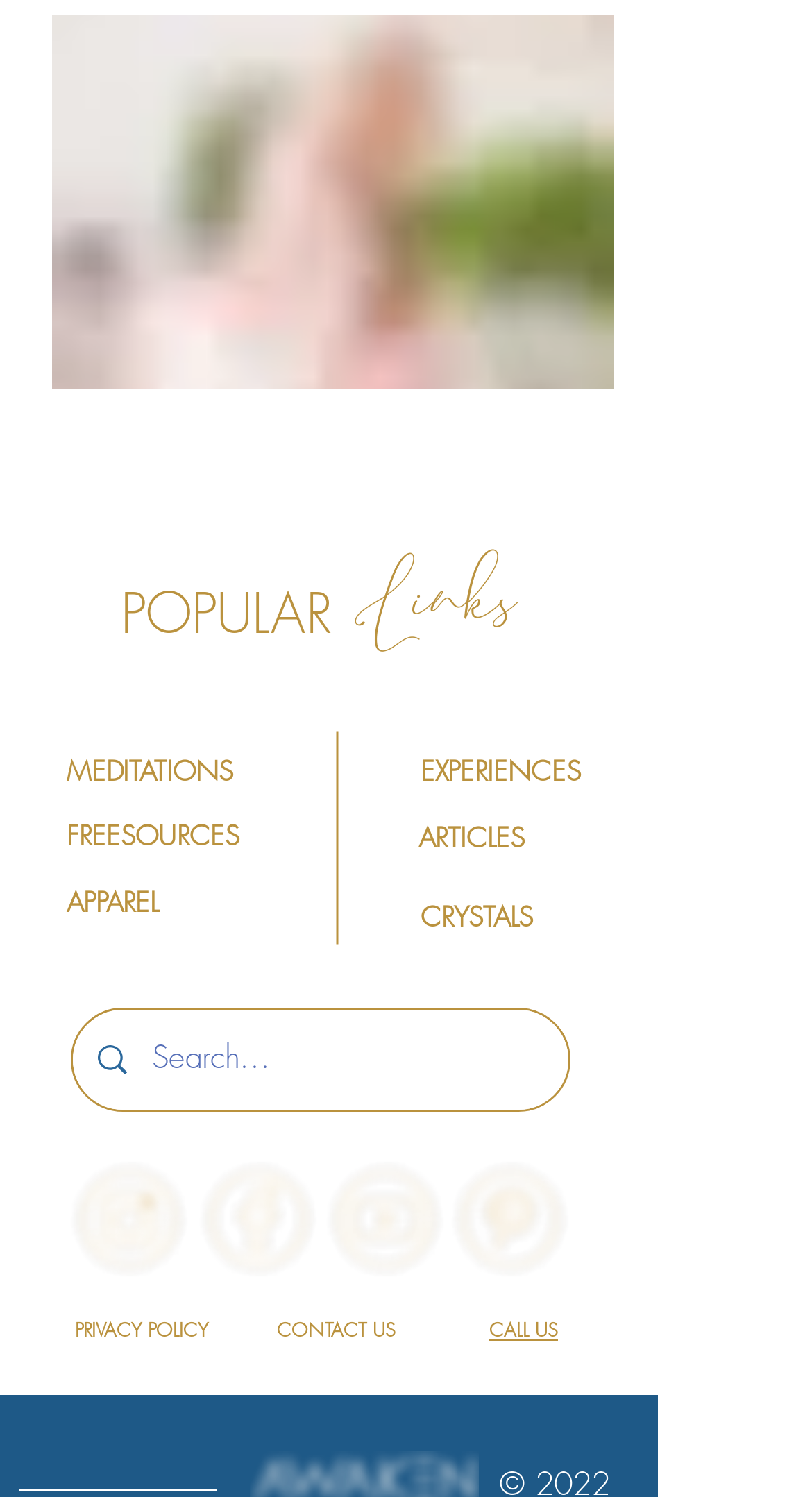Could you find the bounding box coordinates of the clickable area to complete this instruction: "Read PRIVACY POLICY"?

[0.092, 0.877, 0.256, 0.896]